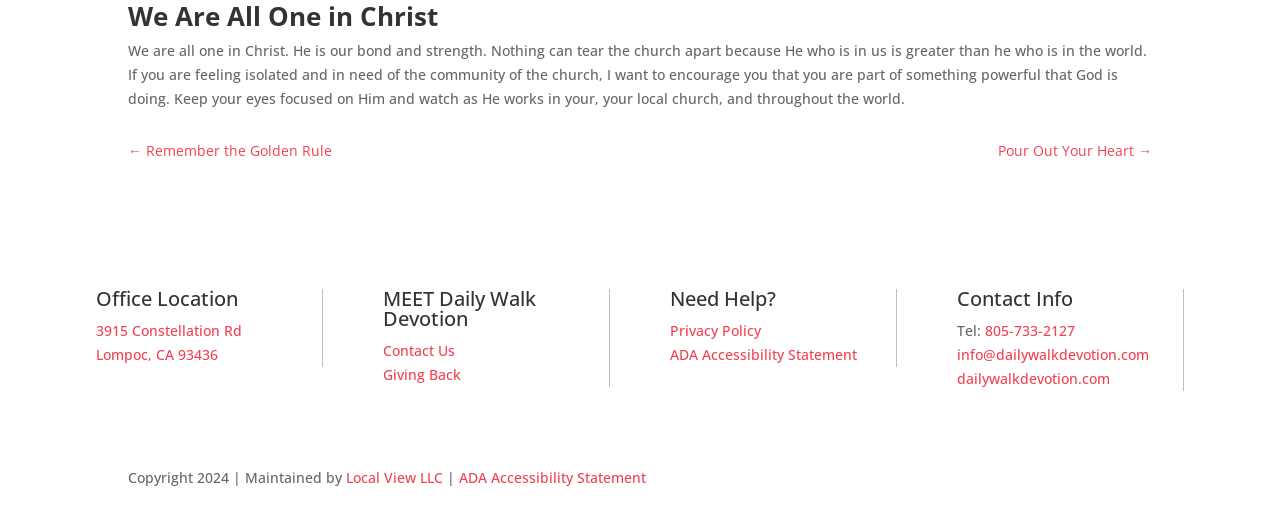Identify and provide the bounding box coordinates of the UI element described: "§". The coordinates should be formatted as [left, top, right, bottom], with each number being a float between 0 and 1.

None